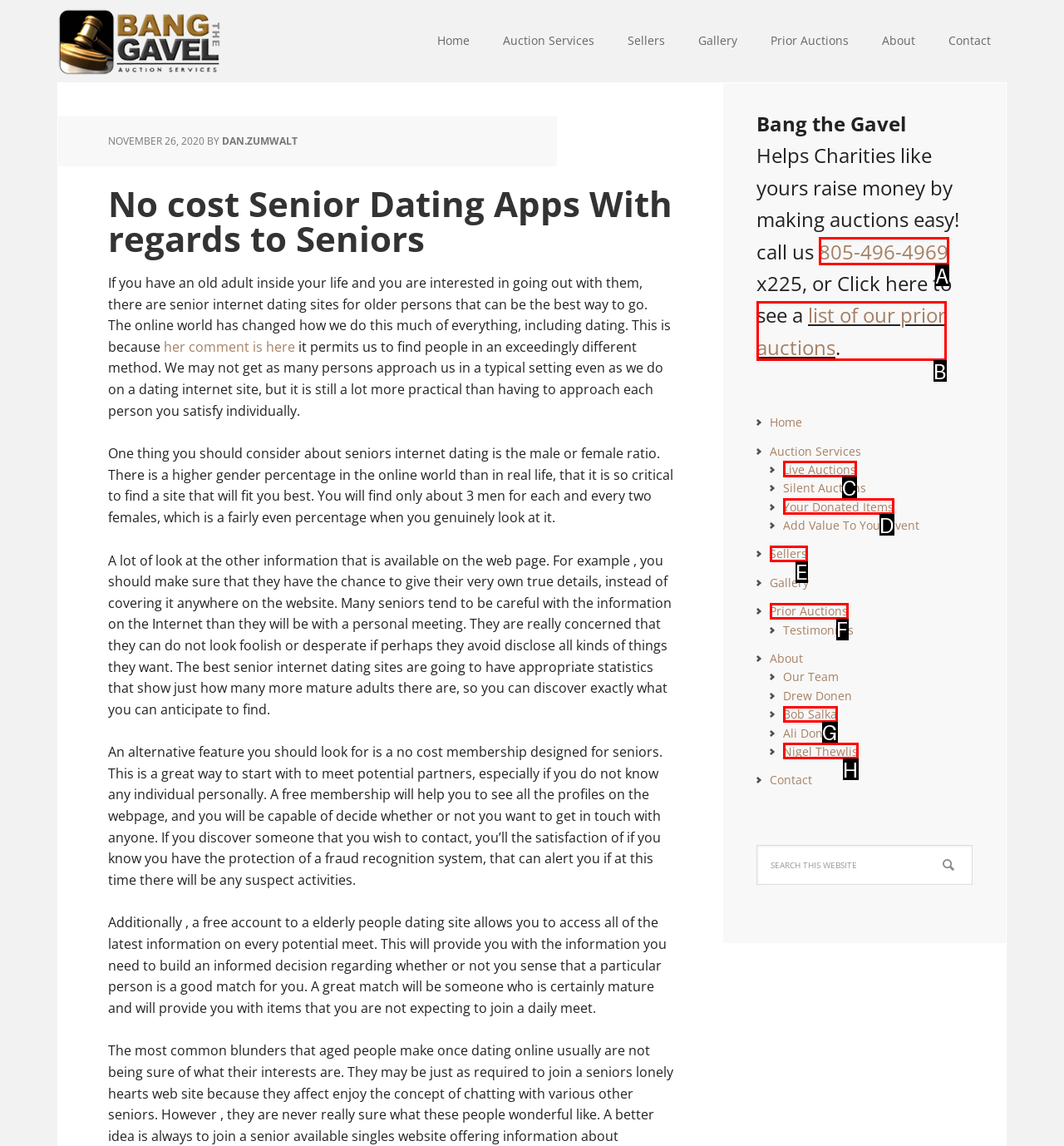From the choices provided, which HTML element best fits the description: Sellers? Answer with the appropriate letter.

E